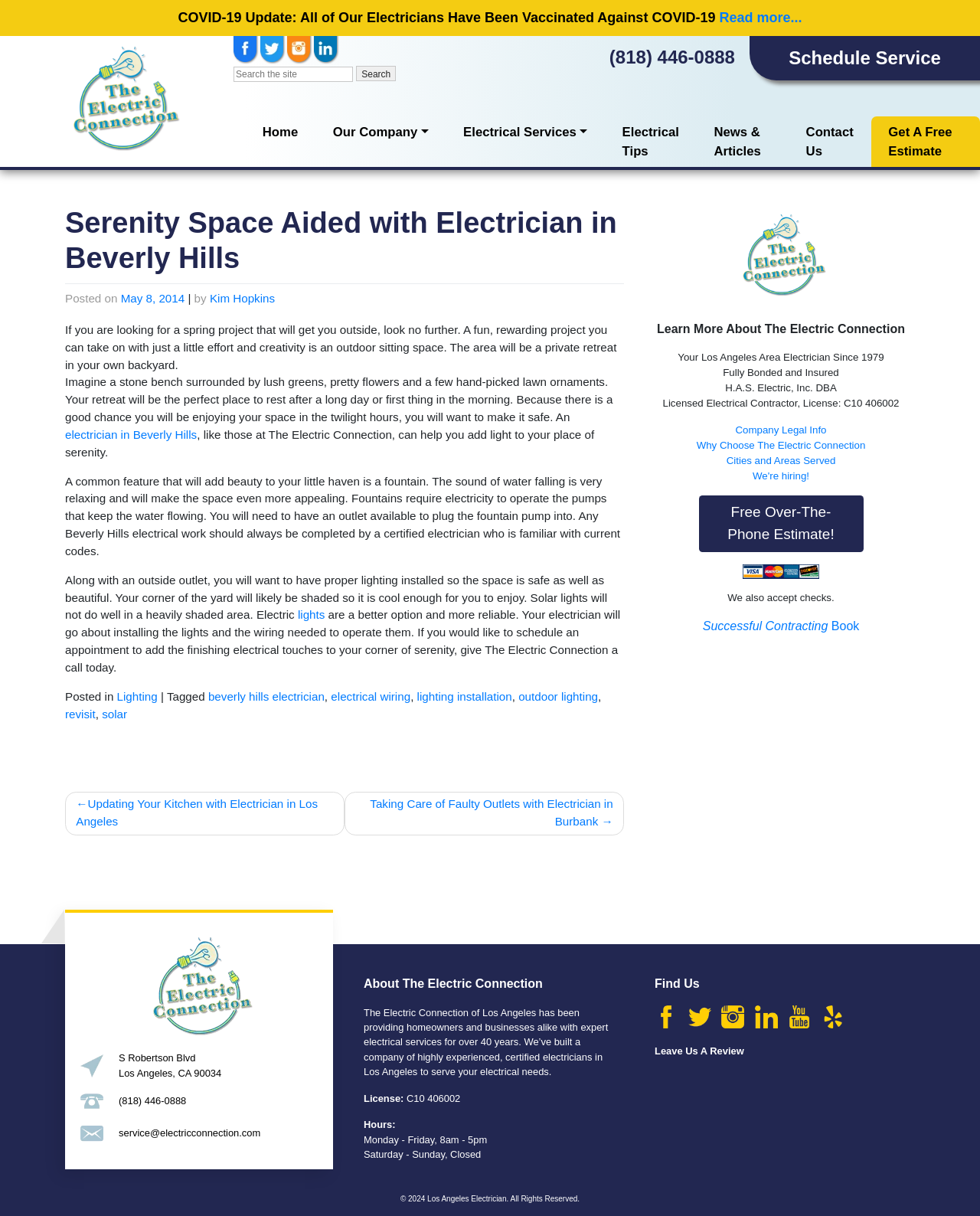Determine the bounding box coordinates of the area to click in order to meet this instruction: "Read more about COVID-19 Update".

[0.734, 0.008, 0.818, 0.021]